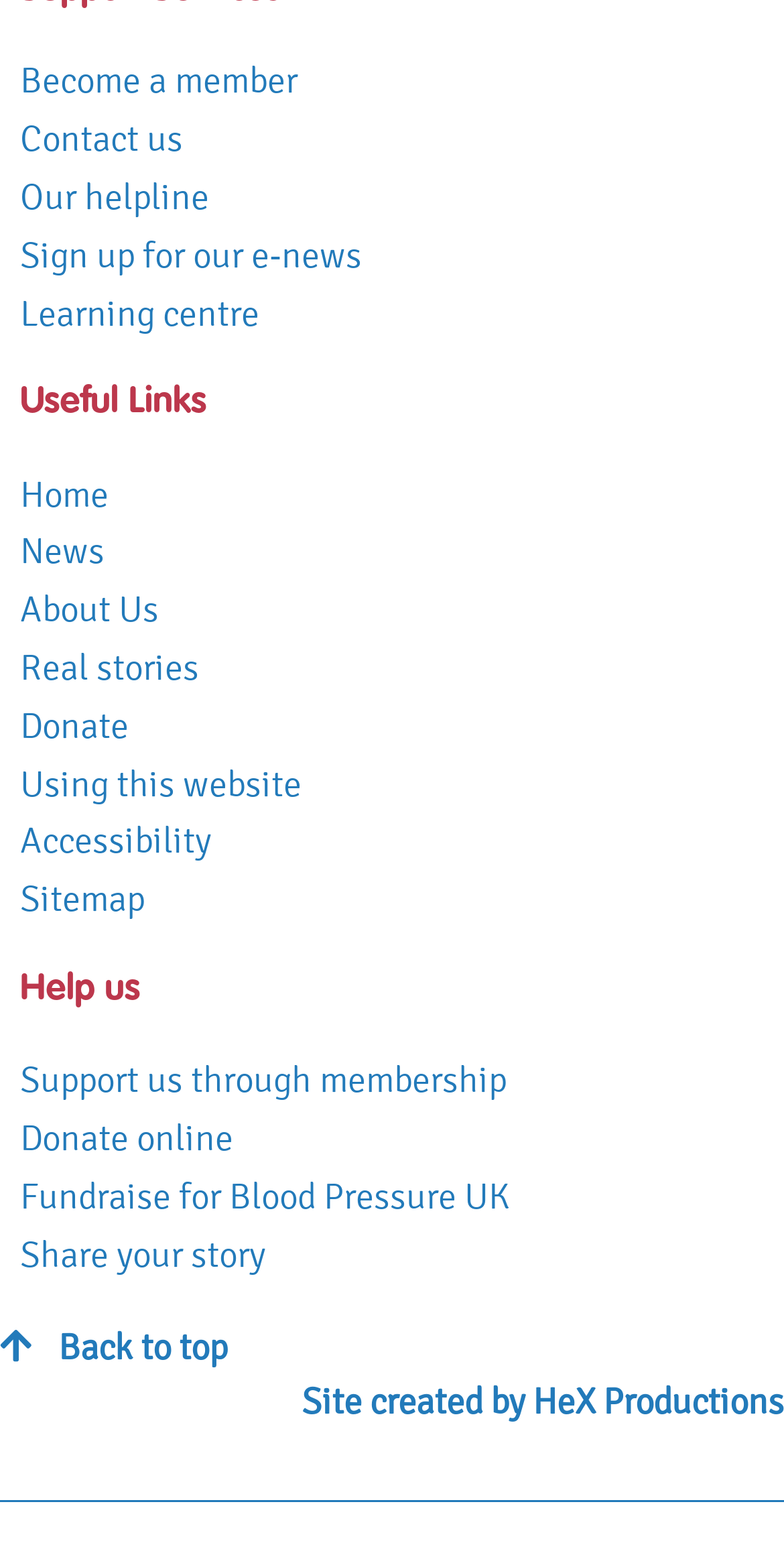Determine the bounding box coordinates of the clickable element to complete this instruction: "Go to the News page". Provide the coordinates in the format of four float numbers between 0 and 1, [left, top, right, bottom].

[0.026, 0.338, 0.133, 0.375]